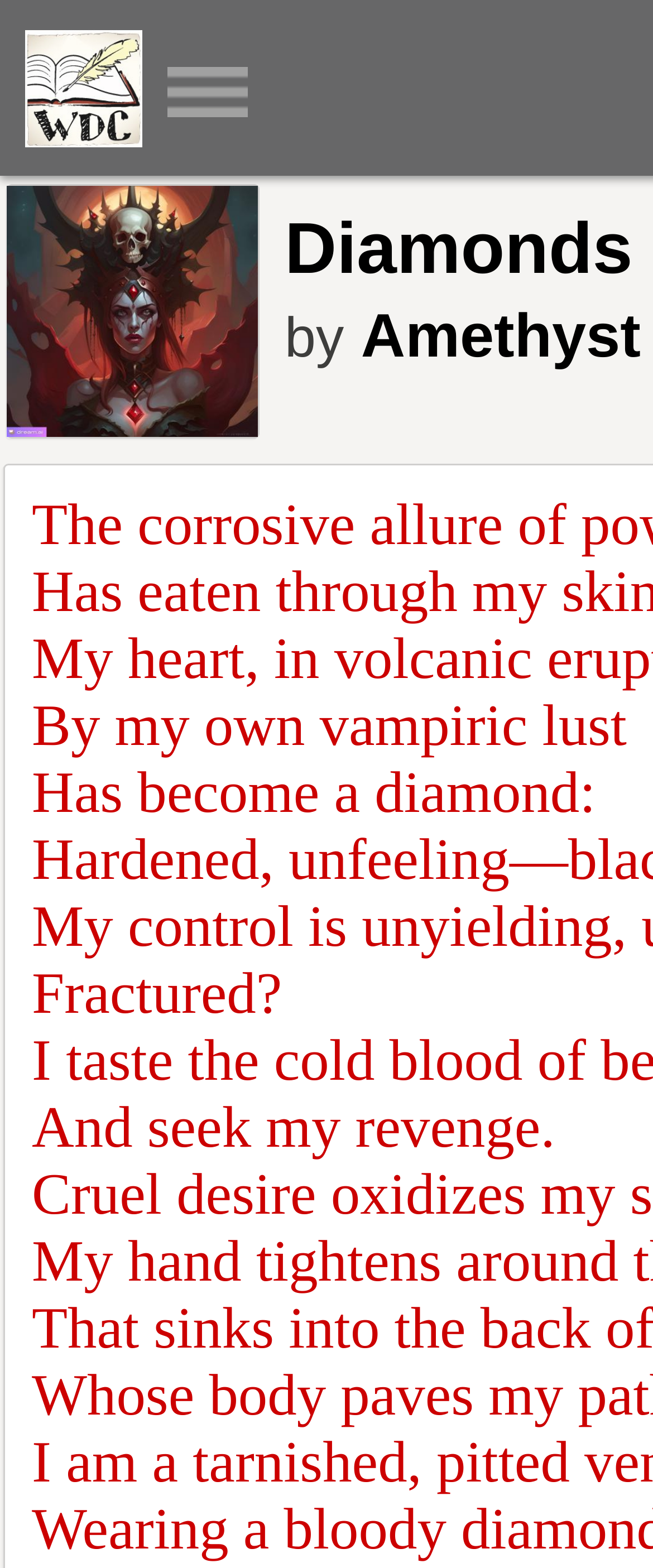What is the theme of the poem?
By examining the image, provide a one-word or phrase answer.

Dark and revenge